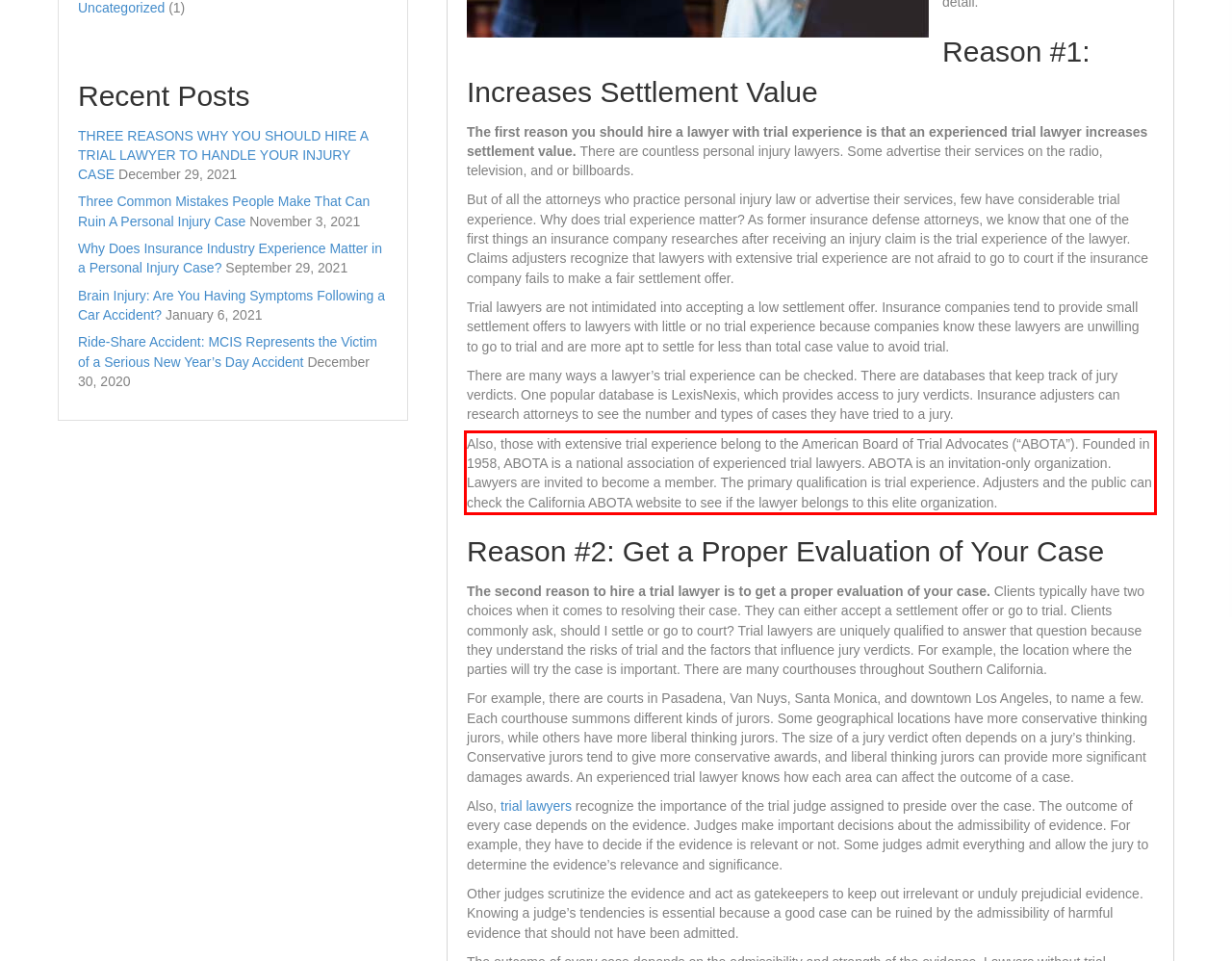Using the webpage screenshot, recognize and capture the text within the red bounding box.

Also, those with extensive trial experience belong to the American Board of Trial Advocates (“ABOTA”). Founded in 1958, ABOTA is a national association of experienced trial lawyers. ABOTA is an invitation-only organization. Lawyers are invited to become a member. The primary qualification is trial experience. Adjusters and the public can check the California ABOTA website to see if the lawyer belongs to this elite organization.